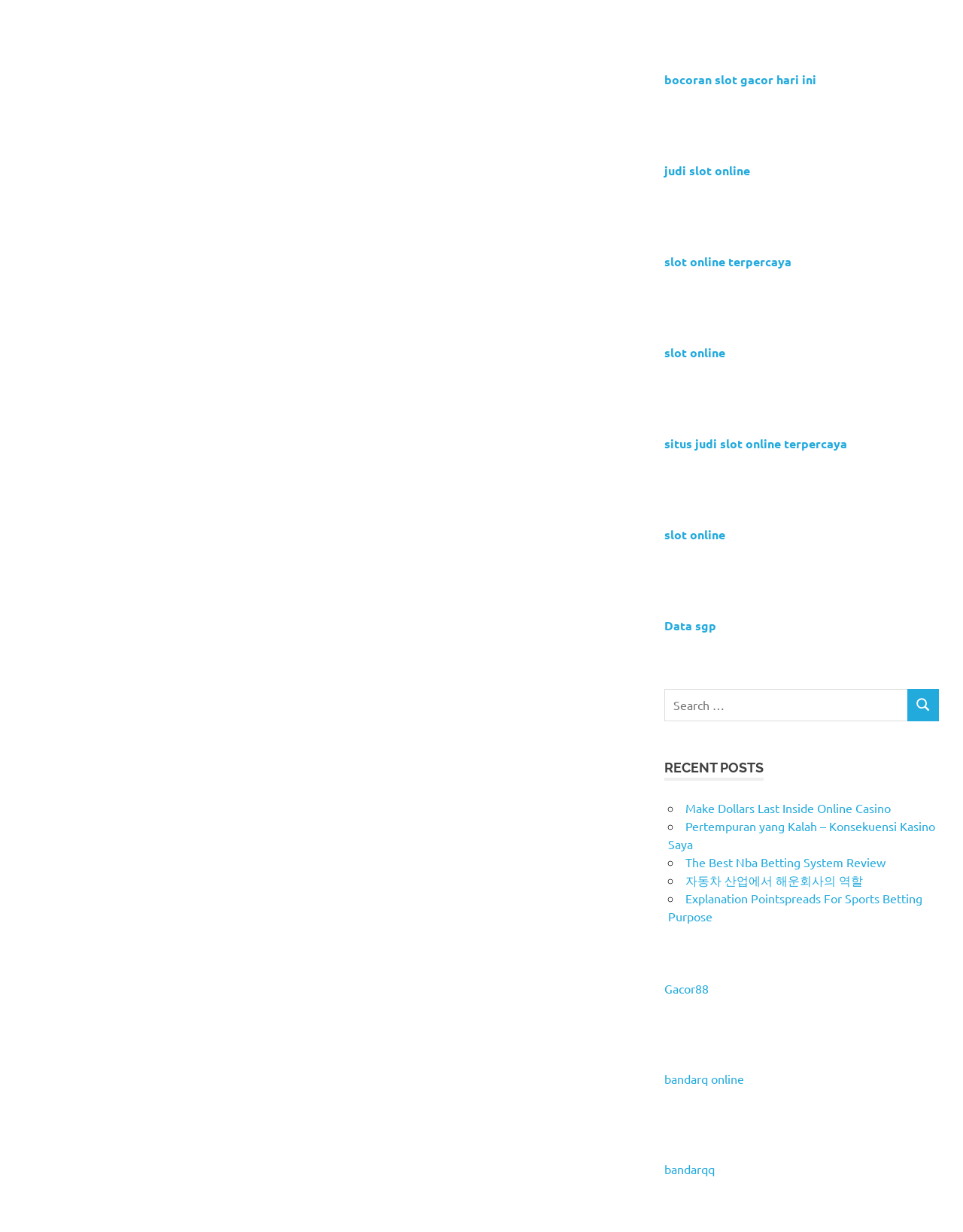Find the bounding box coordinates of the area to click in order to follow the instruction: "Check 'RECENT POSTS'".

[0.69, 0.552, 0.793, 0.571]